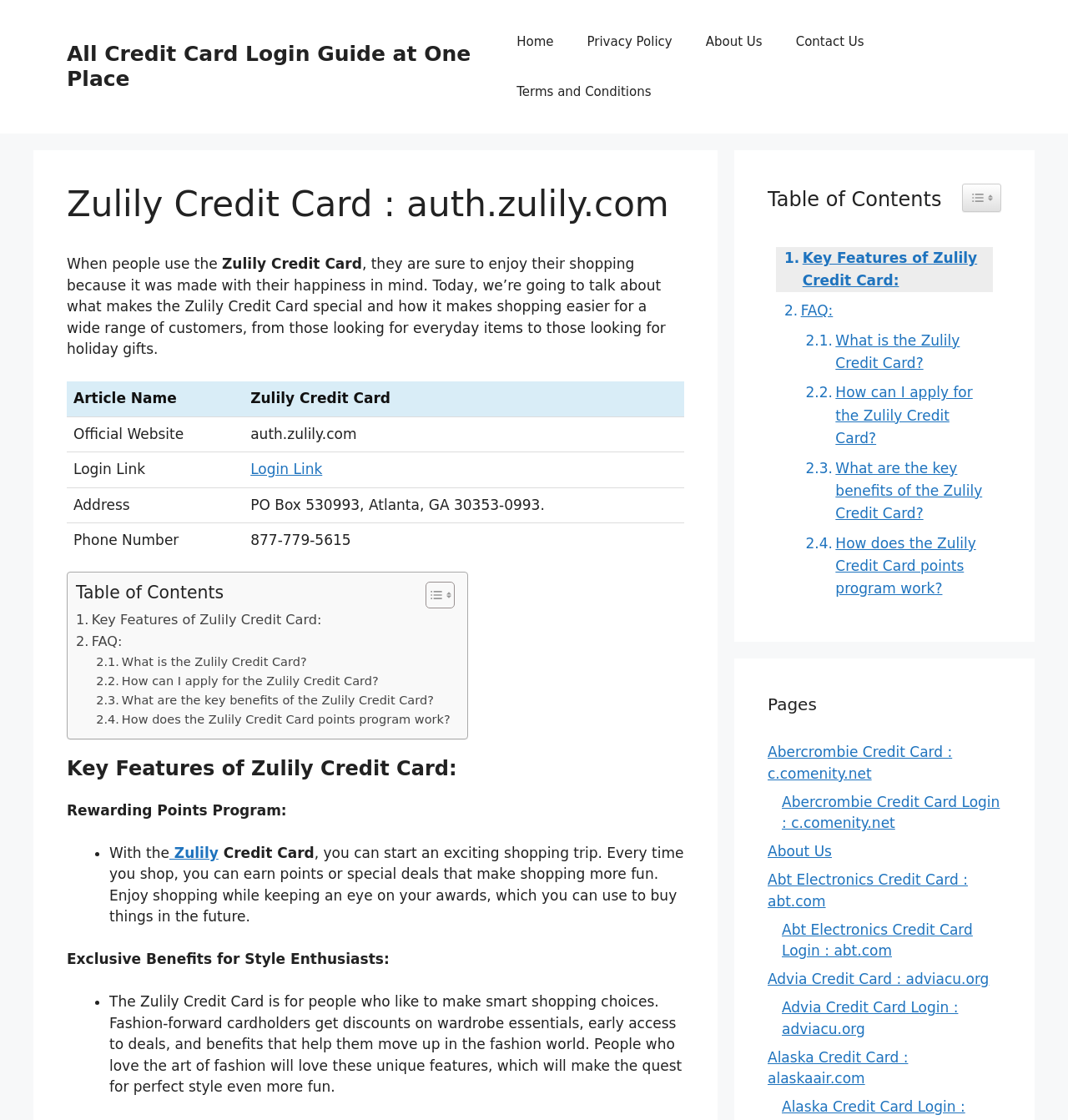What is the name of the credit card?
Please answer the question with a detailed and comprehensive explanation.

I found the answer by looking at the heading 'Zulily Credit Card : auth.zulily.com' at the top of the webpage, which suggests that the webpage is about the Zulily Credit Card.